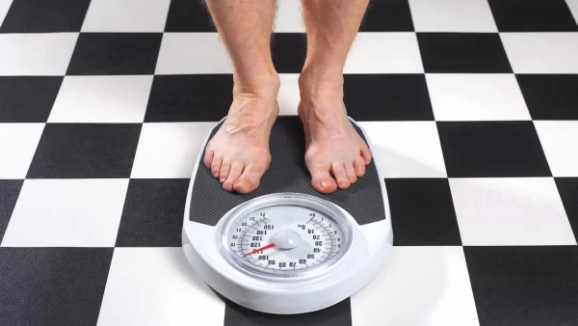Explain the image in detail, mentioning the main subjects and background elements.

The image captures a close-up of a person standing on a traditional mechanical scale, with their bare feet resting on the device's platform. The scale's needle points to a specific weight, emphasizing the moment of weighing oneself. The background features a striking black and white checkerboard floor, adding a modern, contrasting aesthetic to the scene. This visual may resonate with themes of weight management, fitness routines, or lifestyle changes, aligning with the context of discussions around weight loss and the effectiveness of various diets, such as the ketogenic diet mentioned in the content surrounding this image.